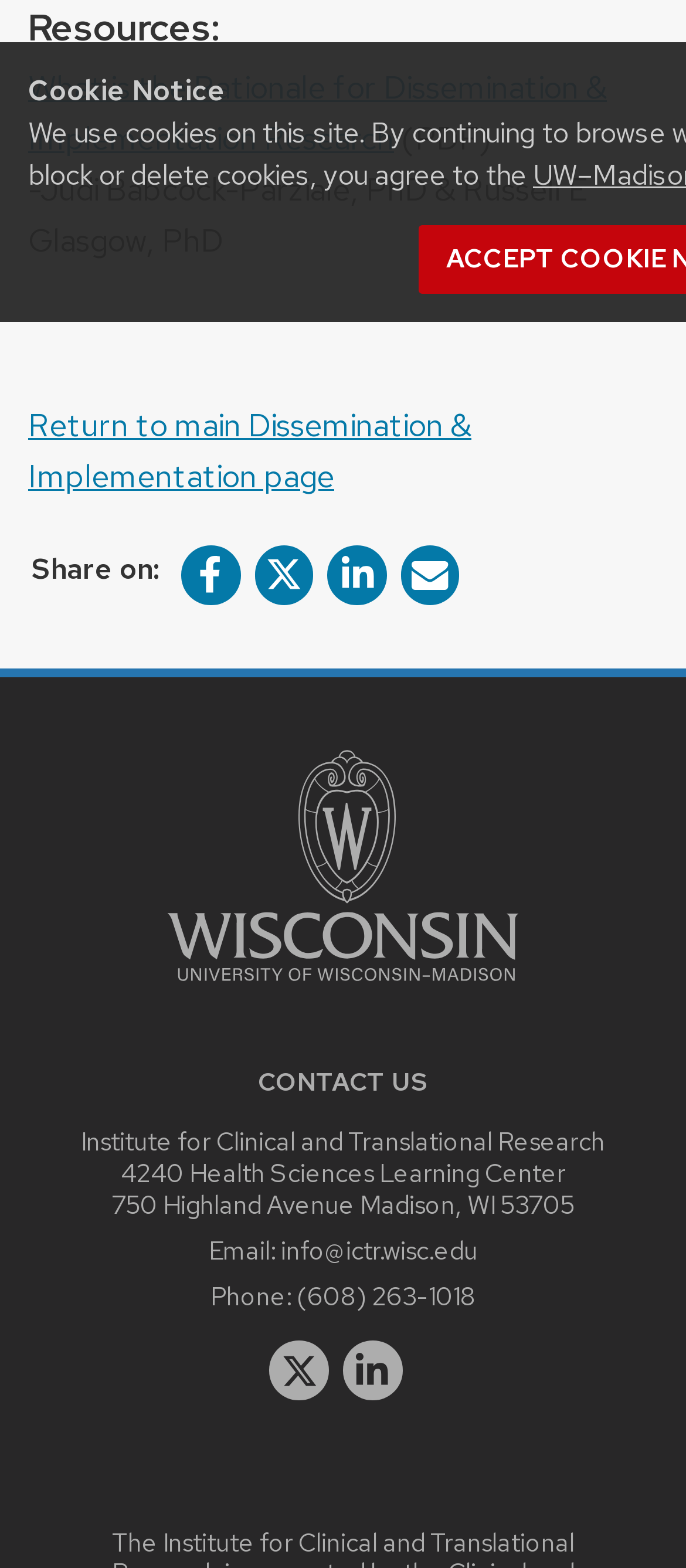What is the topic of the resource?
Give a detailed response to the question by analyzing the screenshot.

The topic of the resource can be determined by looking at the link 'What is the Rationale for Dissemination & Implementation Research' which suggests that the resource is related to Dissemination & Implementation Research.